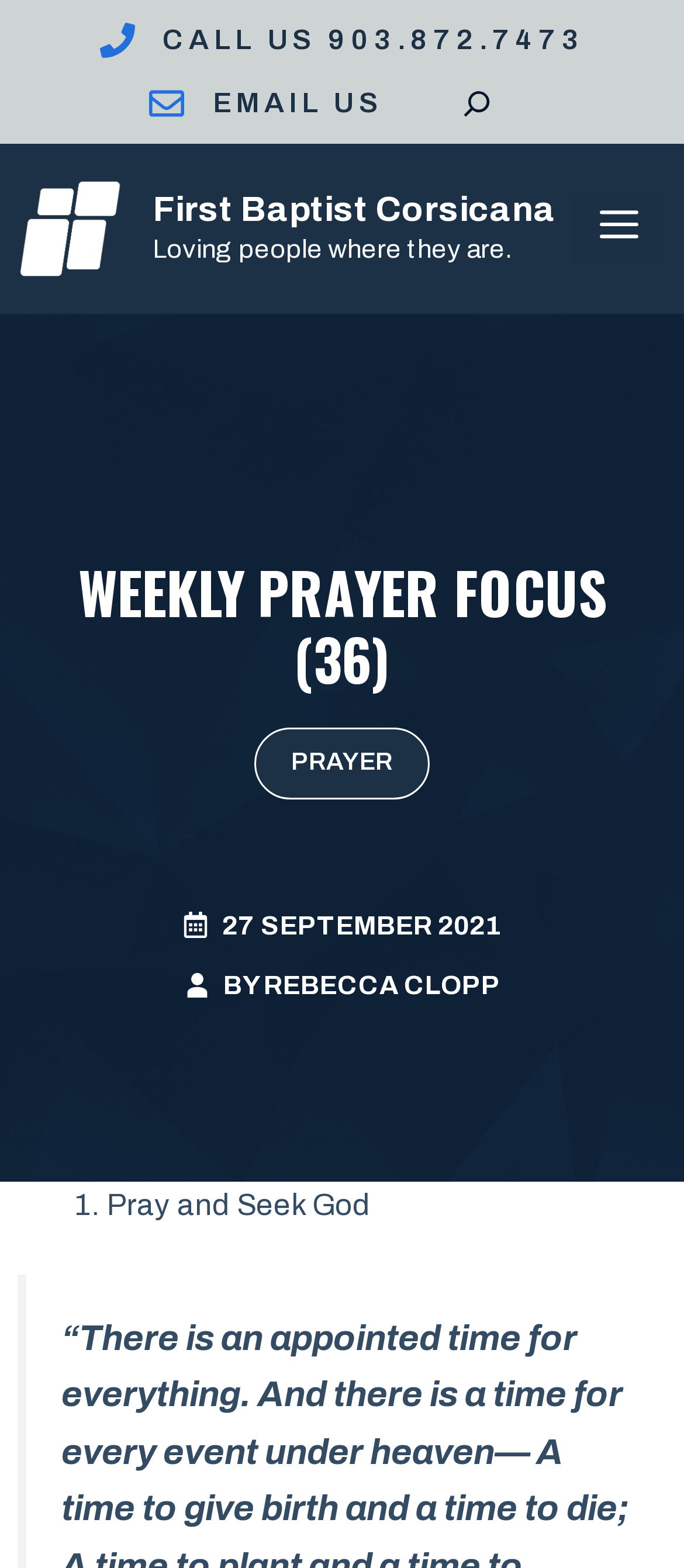Respond to the question below with a single word or phrase:
What is the first prayer request?

Pray and Seek God